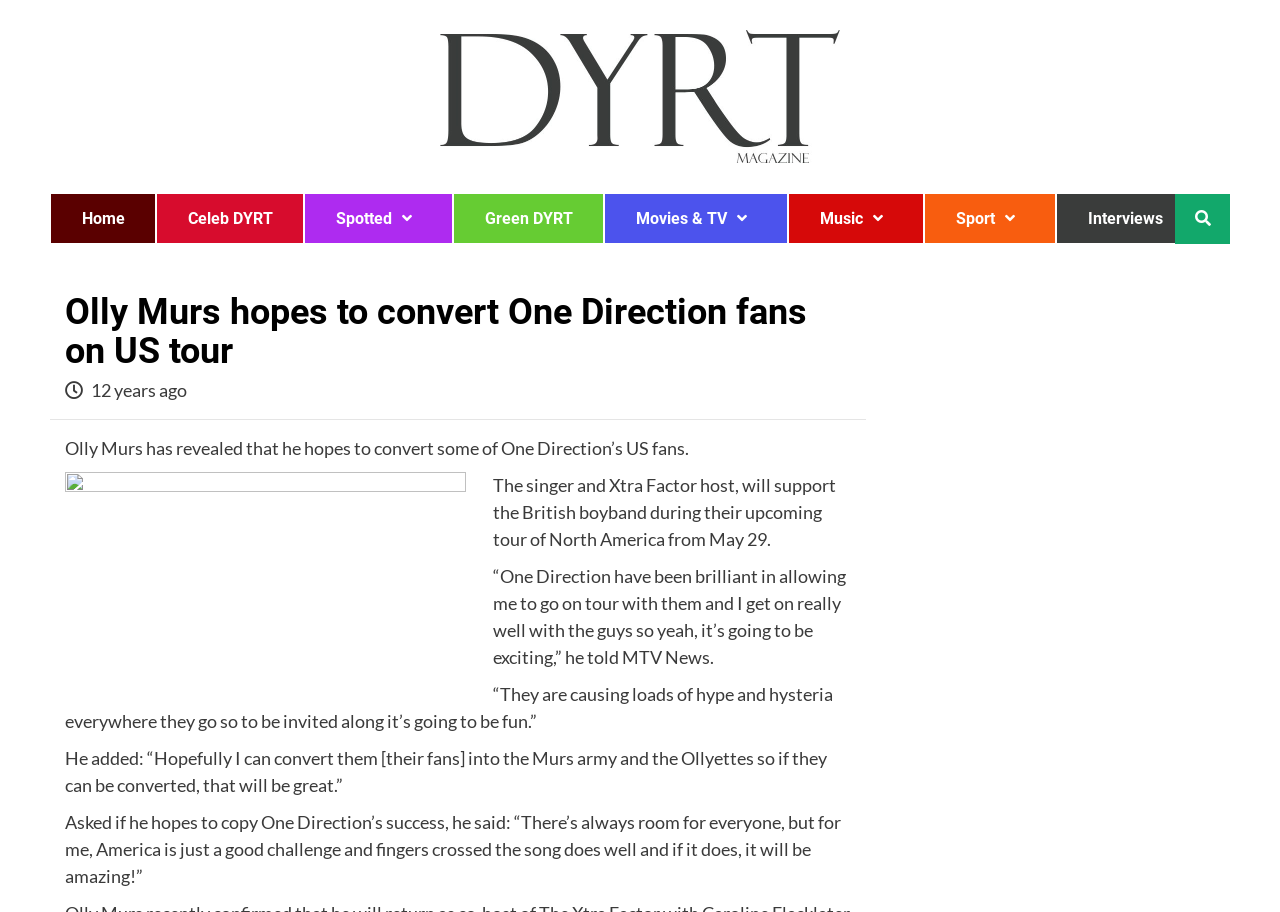Show the bounding box coordinates of the region that should be clicked to follow the instruction: "Go to the 'Home' page."

[0.04, 0.212, 0.121, 0.266]